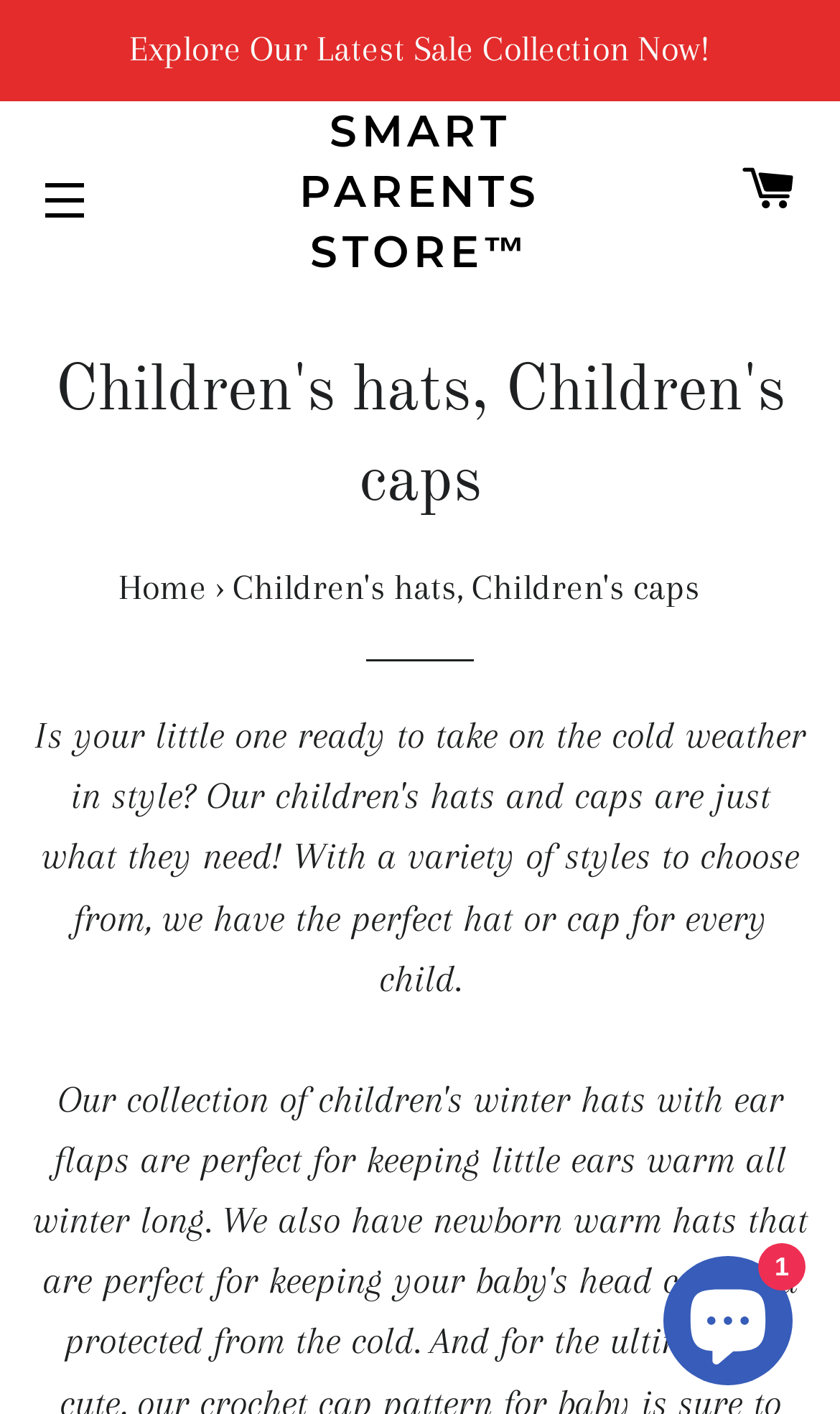Is the chat window expanded?
Can you give a detailed and elaborate answer to the question?

I looked at the button element with the text 'Chat window' and found that its 'expanded' property is set to True, indicating that the chat window is currently expanded.